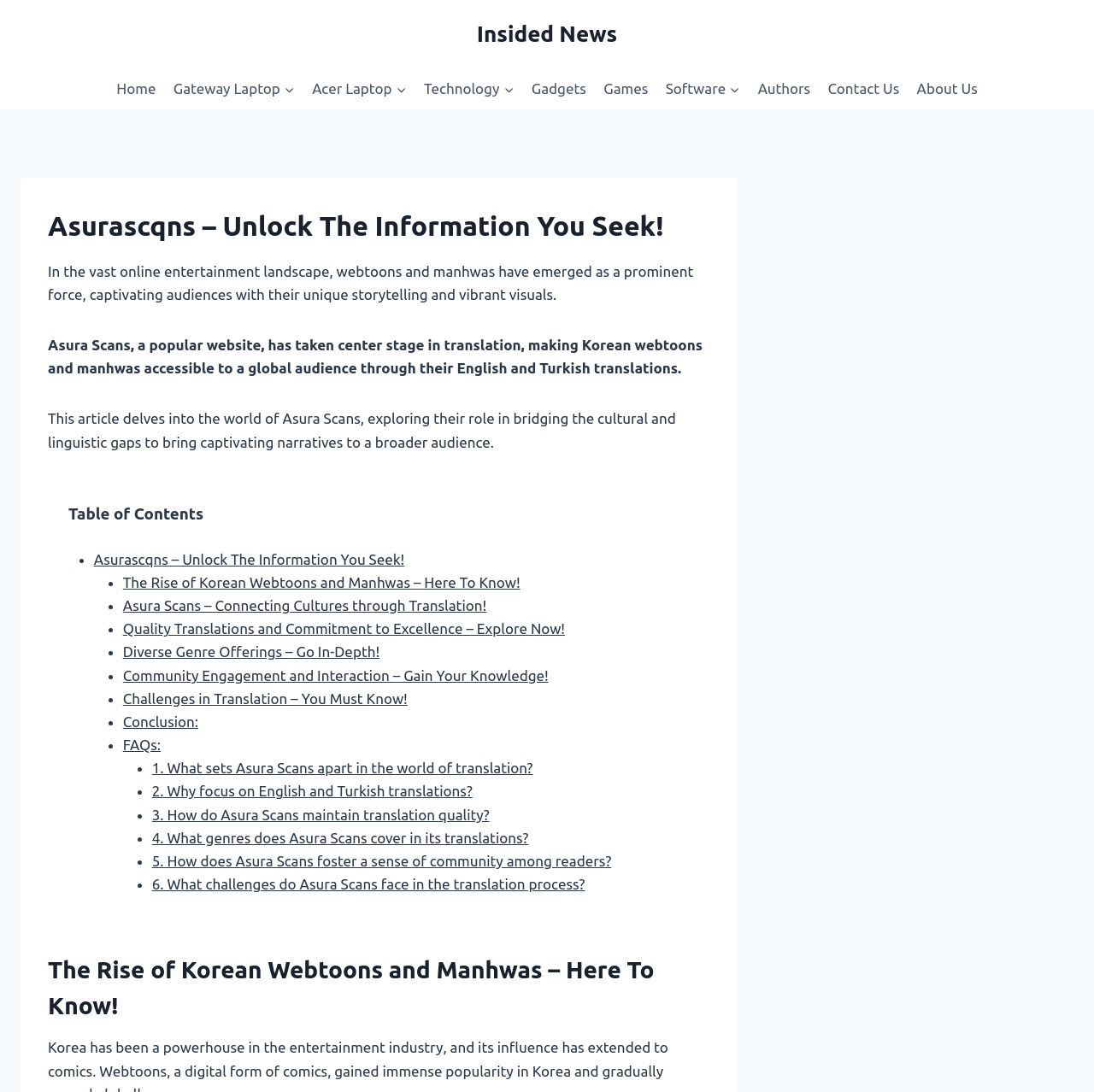Locate the bounding box coordinates of the region to be clicked to comply with the following instruction: "Go to the 'About Us' page". The coordinates must be four float numbers between 0 and 1, in the form [left, top, right, bottom].

[0.83, 0.063, 0.902, 0.1]